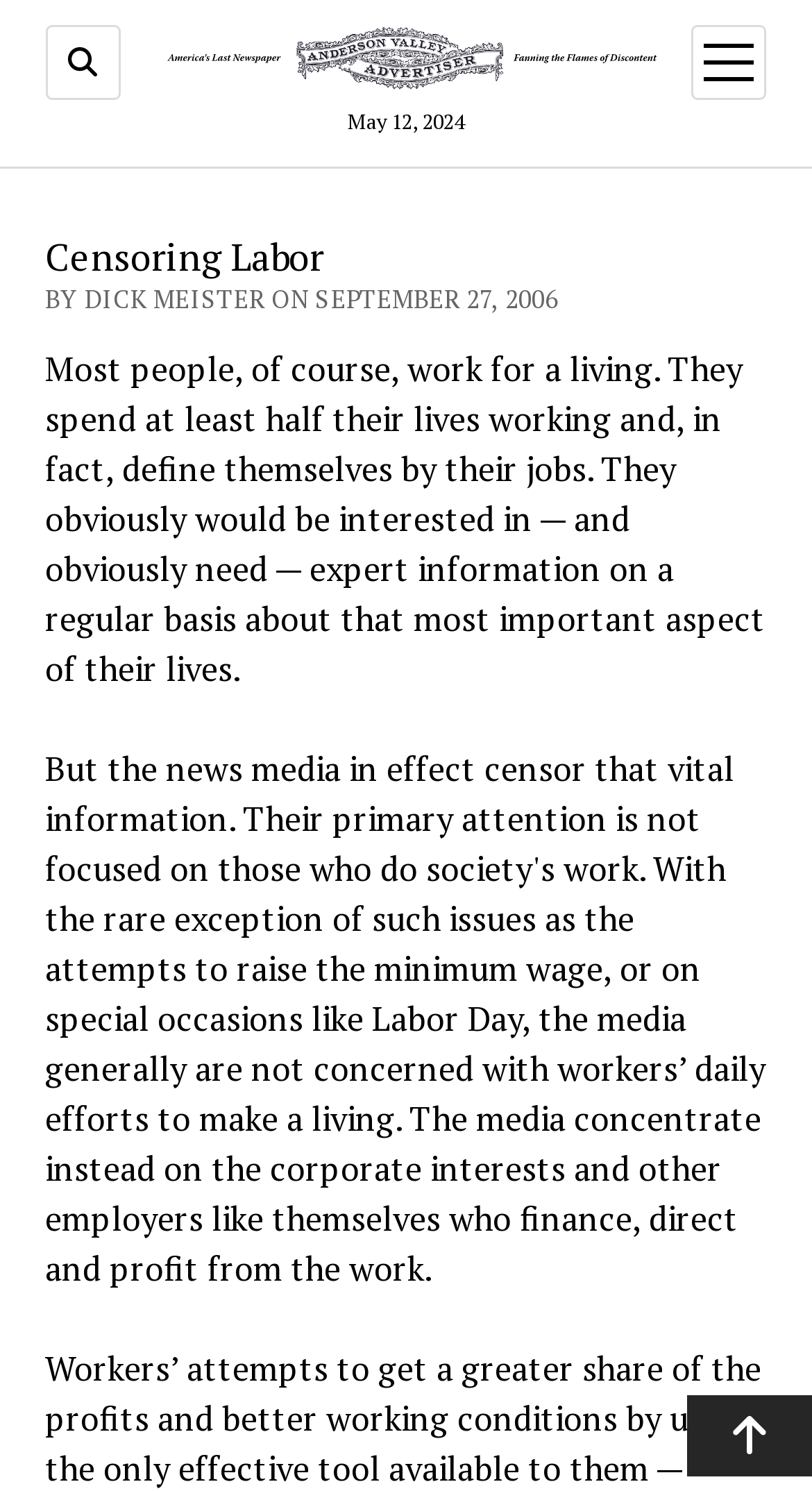Based on the element description: "Search", identify the UI element and provide its bounding box coordinates. Use four float numbers between 0 and 1, [left, top, right, bottom].

[0.056, 0.017, 0.148, 0.067]